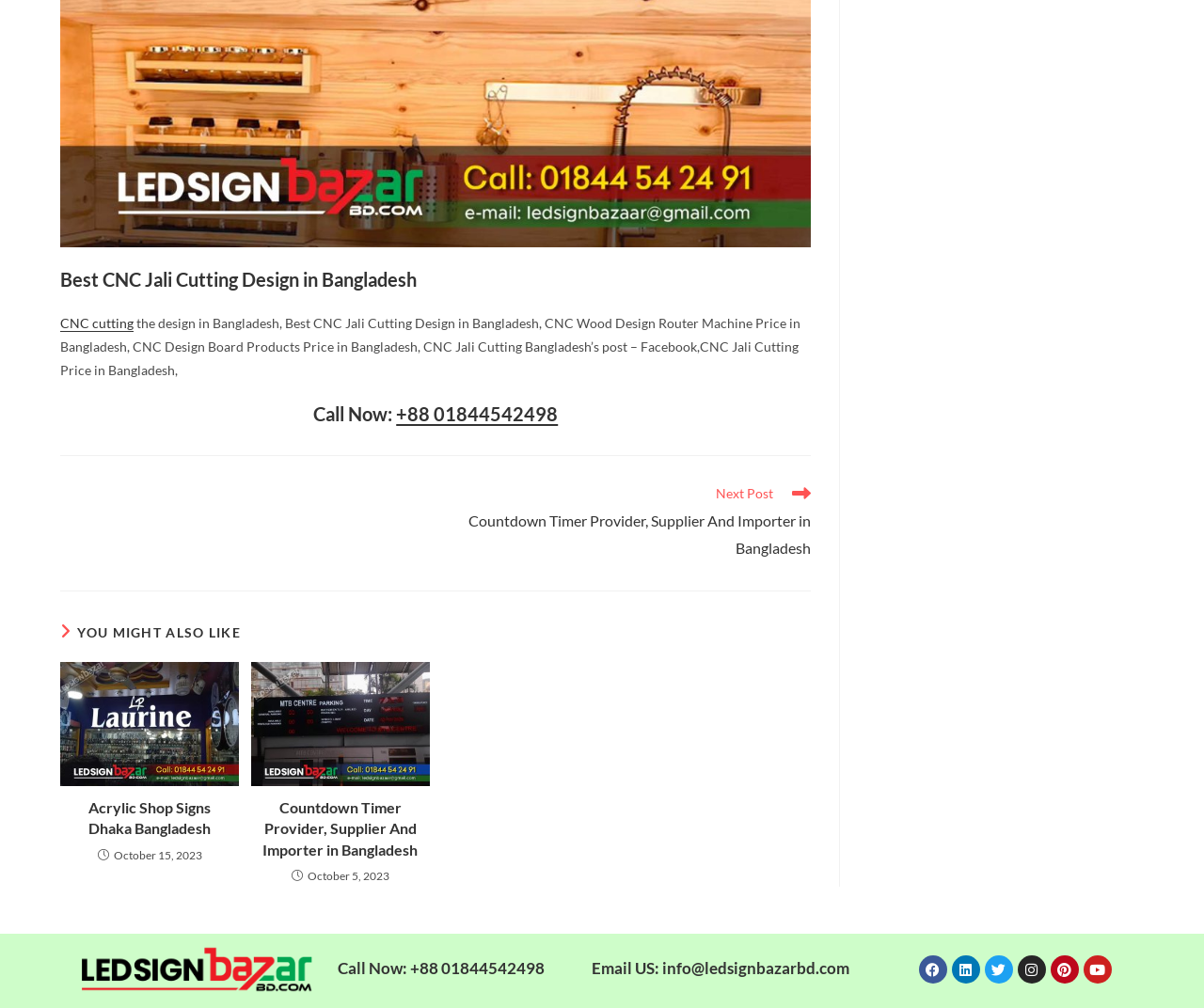Please identify the bounding box coordinates of the clickable region that I should interact with to perform the following instruction: "Call the phone number +88 01844542498". The coordinates should be expressed as four float numbers between 0 and 1, i.e., [left, top, right, bottom].

[0.329, 0.399, 0.463, 0.422]